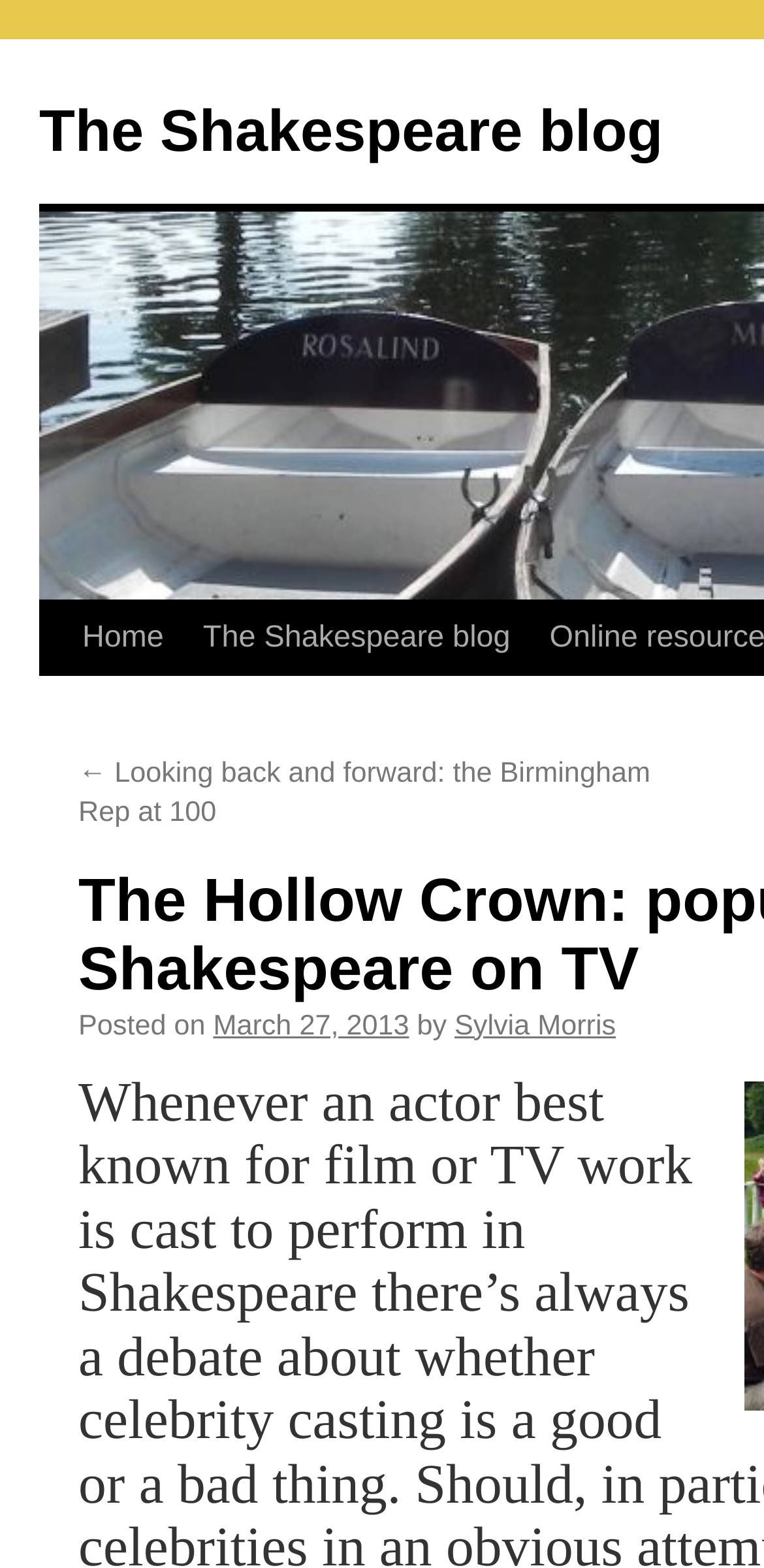Who wrote the current post?
Can you give a detailed and elaborate answer to the question?

I found the answer by looking at the text that says 'by Sylvia Morris', which indicates the author of the current post.